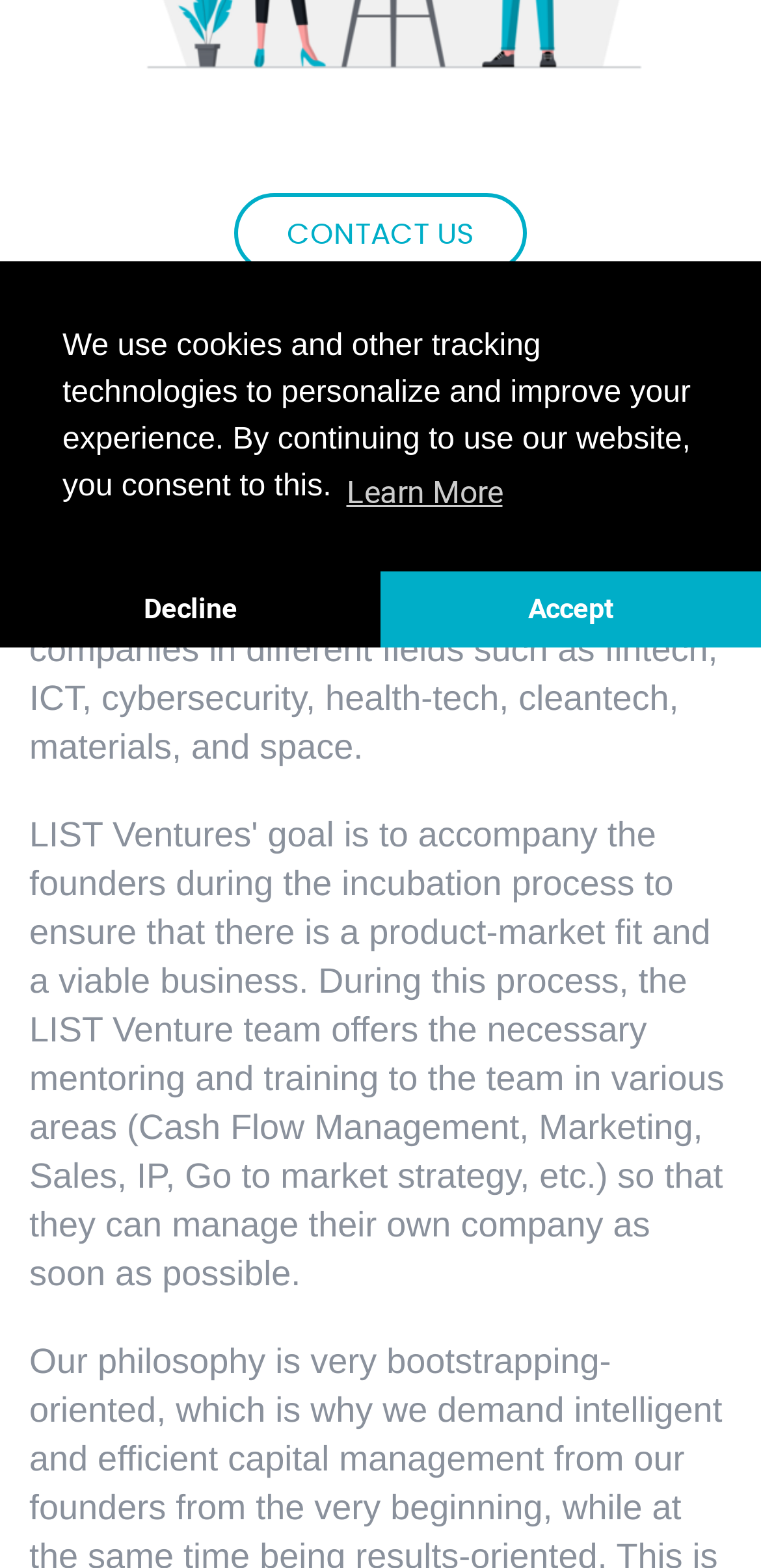Using the webpage screenshot, find the UI element described by parent_node: Entrepreneurship. Provide the bounding box coordinates in the format (top-left x, top-left y, bottom-right x, bottom-right y), ensuring all values are floating point numbers between 0 and 1.

[0.821, 0.338, 0.923, 0.388]